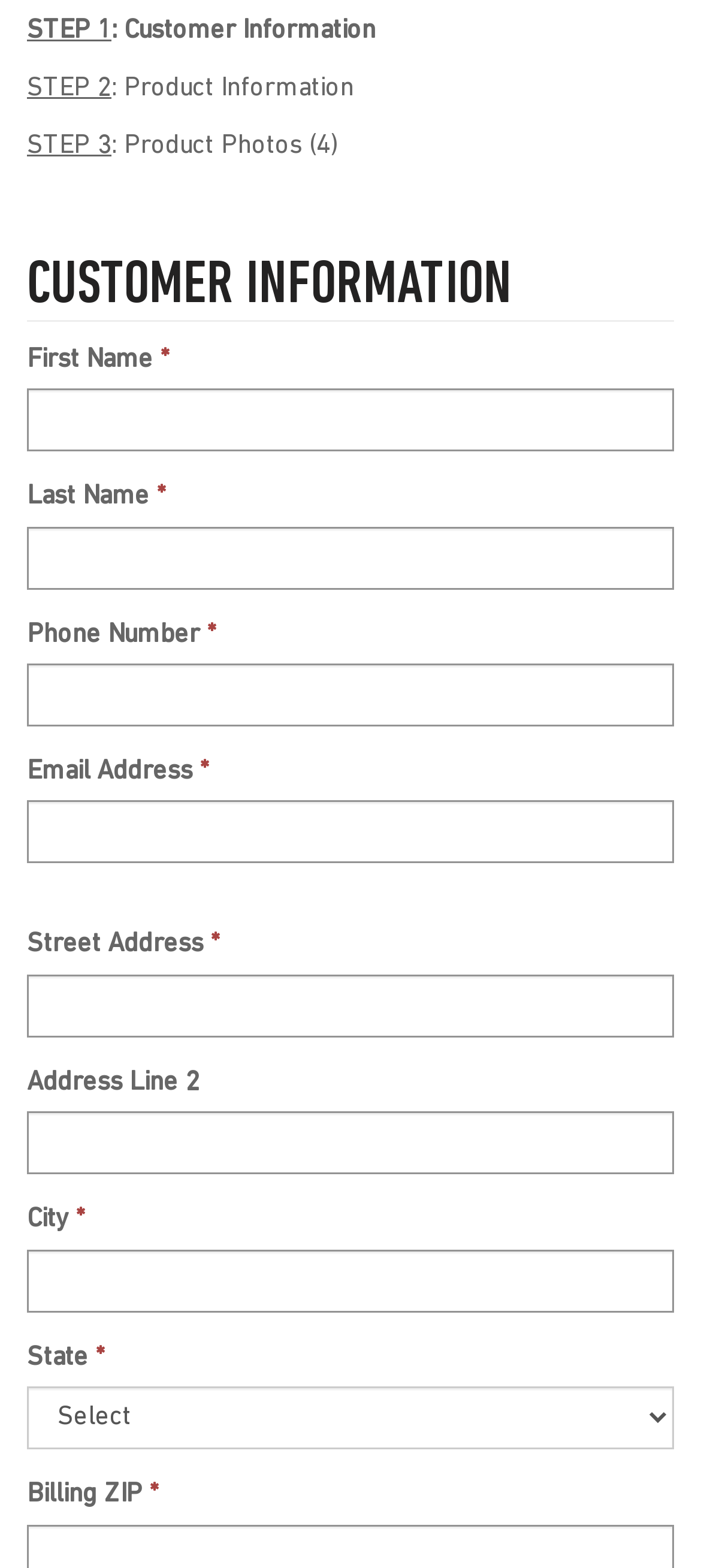Respond concisely with one word or phrase to the following query:
How many textboxes are required in the customer information section?

5